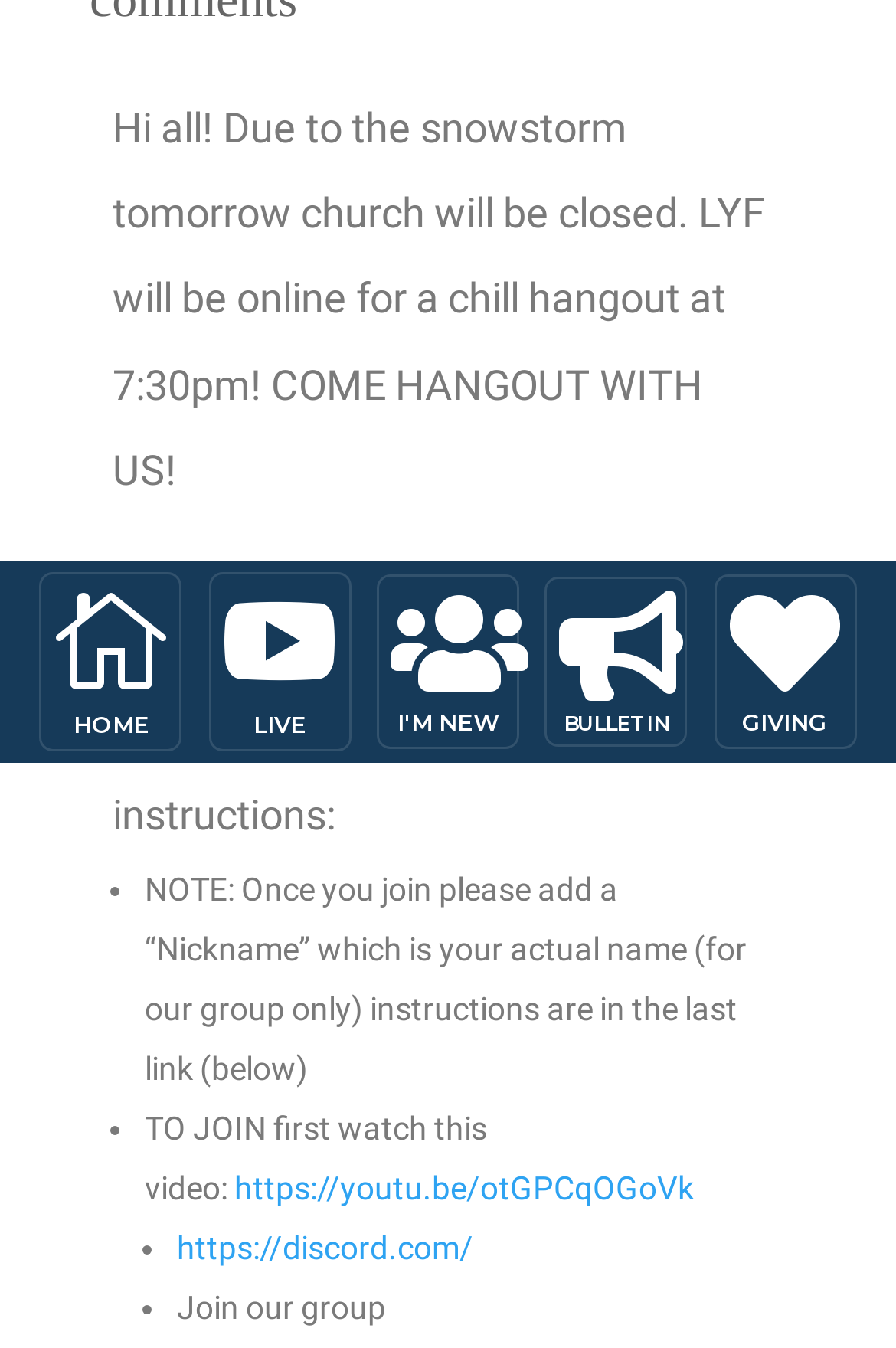For the following element description, predict the bounding box coordinates in the format (top-left x, top-left y, bottom-right x, bottom-right y). All values should be floating point numbers between 0 and 1. Description: I'm New

[0.444, 0.524, 0.556, 0.546]